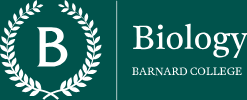Generate a detailed caption that describes the image.

The image features the logo of the Biology department at Barnard College. It showcases a prominent letter "B" encased in a laurel wreath, symbolizing achievement and academic excellence. The department's name, "Biology," is displayed directly beneath the emblem, followed by "BARNARD COLLEGE," indicating its affiliation with the prestigious institution. The color scheme incorporates a deep teal background, enhancing the logo's visibility and appeal, which reflects the institution's commitment to education and research in the biological sciences. This imagery reinforces the department's identity and mission within the academic community.